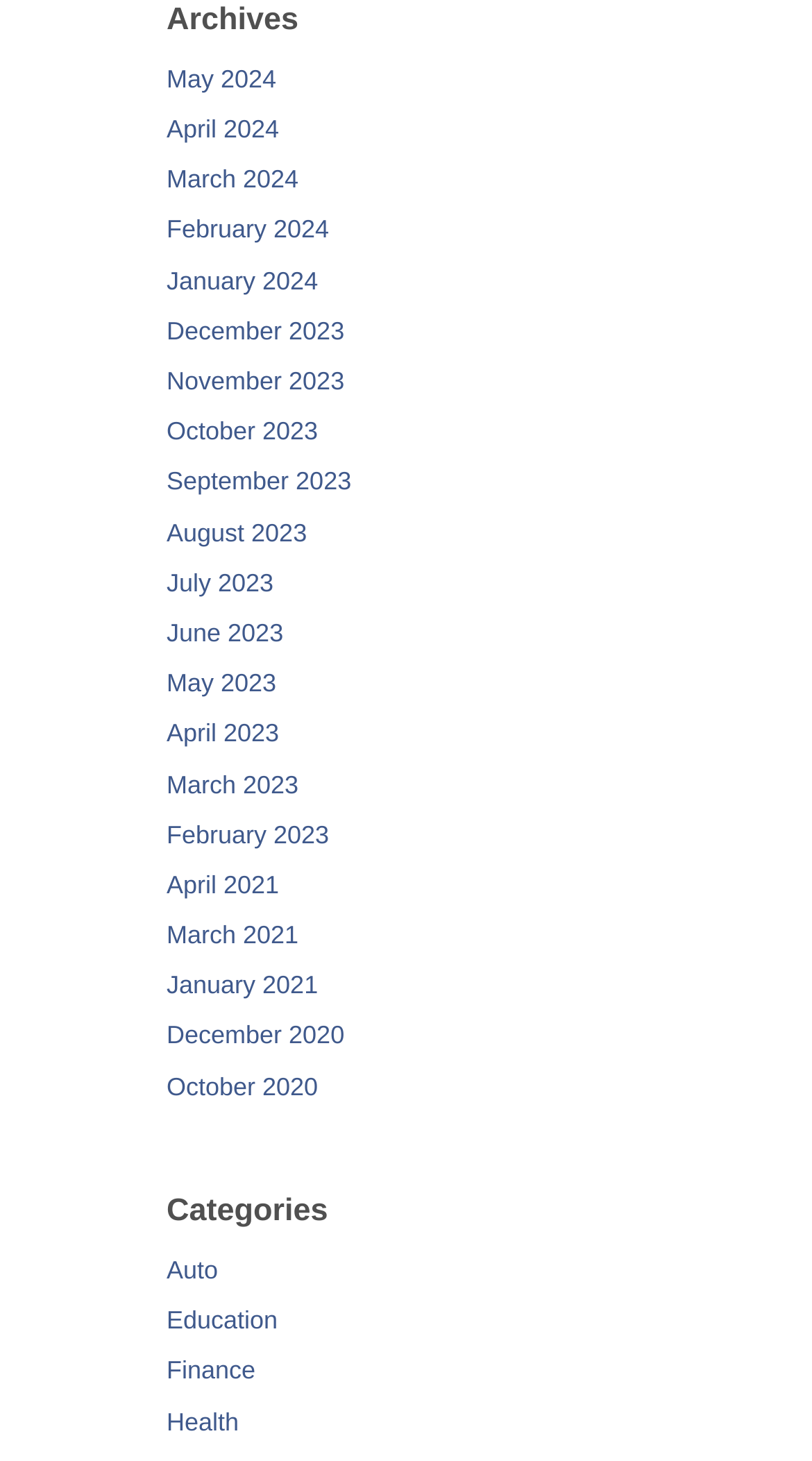Examine the image and give a thorough answer to the following question:
Are there any months listed from 2022?

I checked the list of months and did not find any months from 2022, the list only includes months from 2020, 2021, 2023, and 2024.